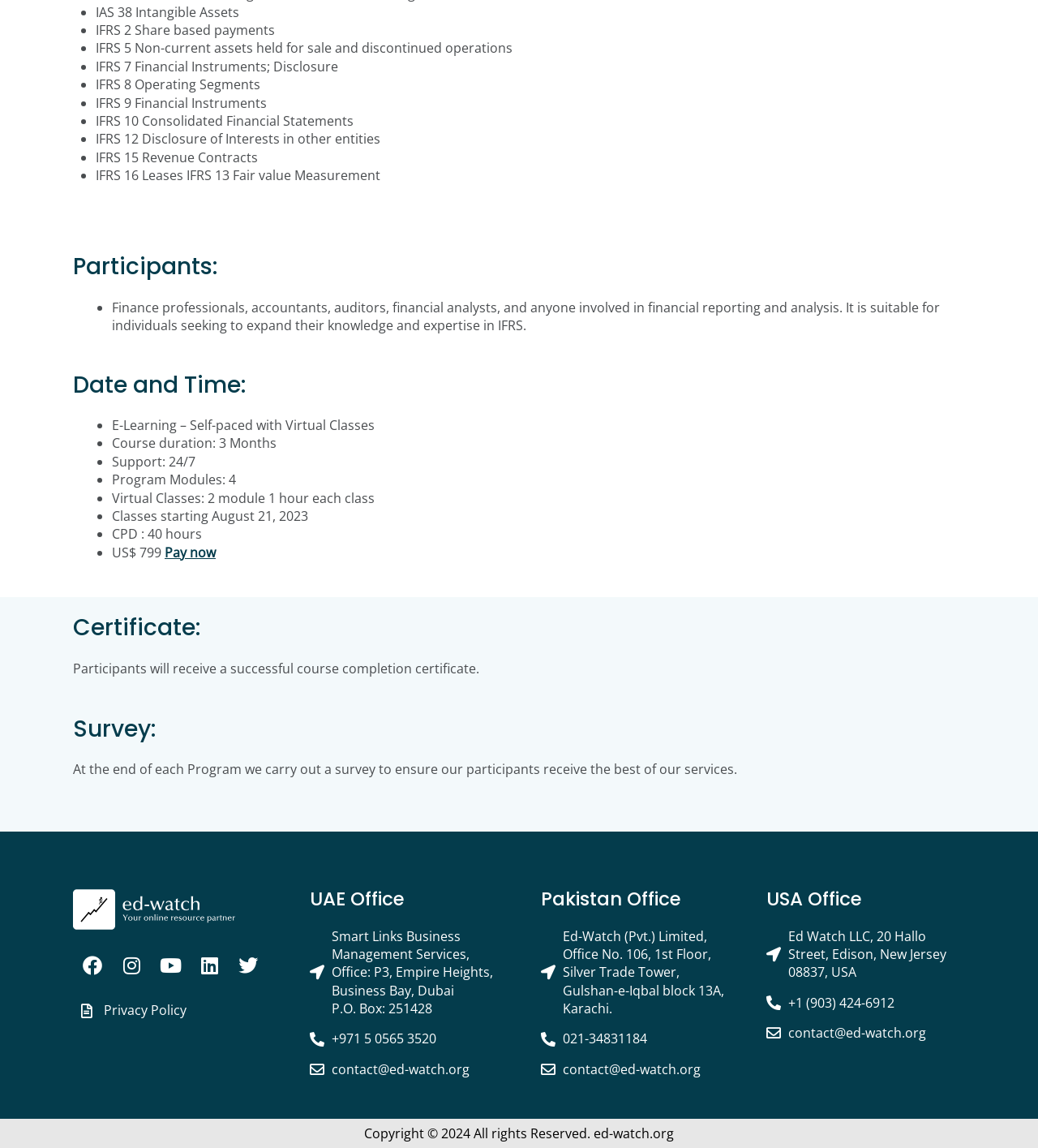Please identify the bounding box coordinates of the region to click in order to complete the given instruction: "View the UAE Office address". The coordinates should be four float numbers between 0 and 1, i.e., [left, top, right, bottom].

[0.298, 0.807, 0.49, 0.887]